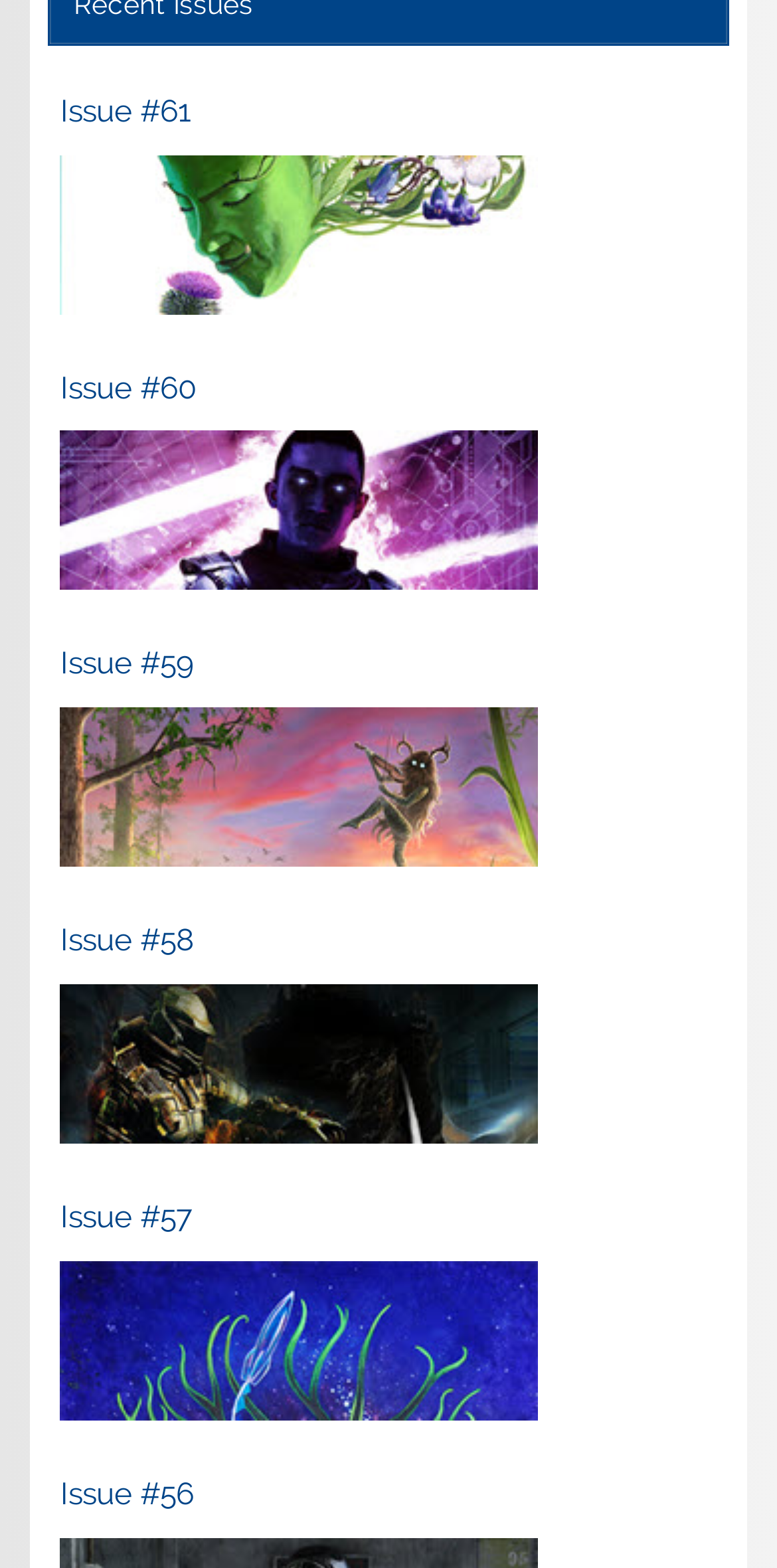What is the issue number of the first link?
Answer the question with just one word or phrase using the image.

61